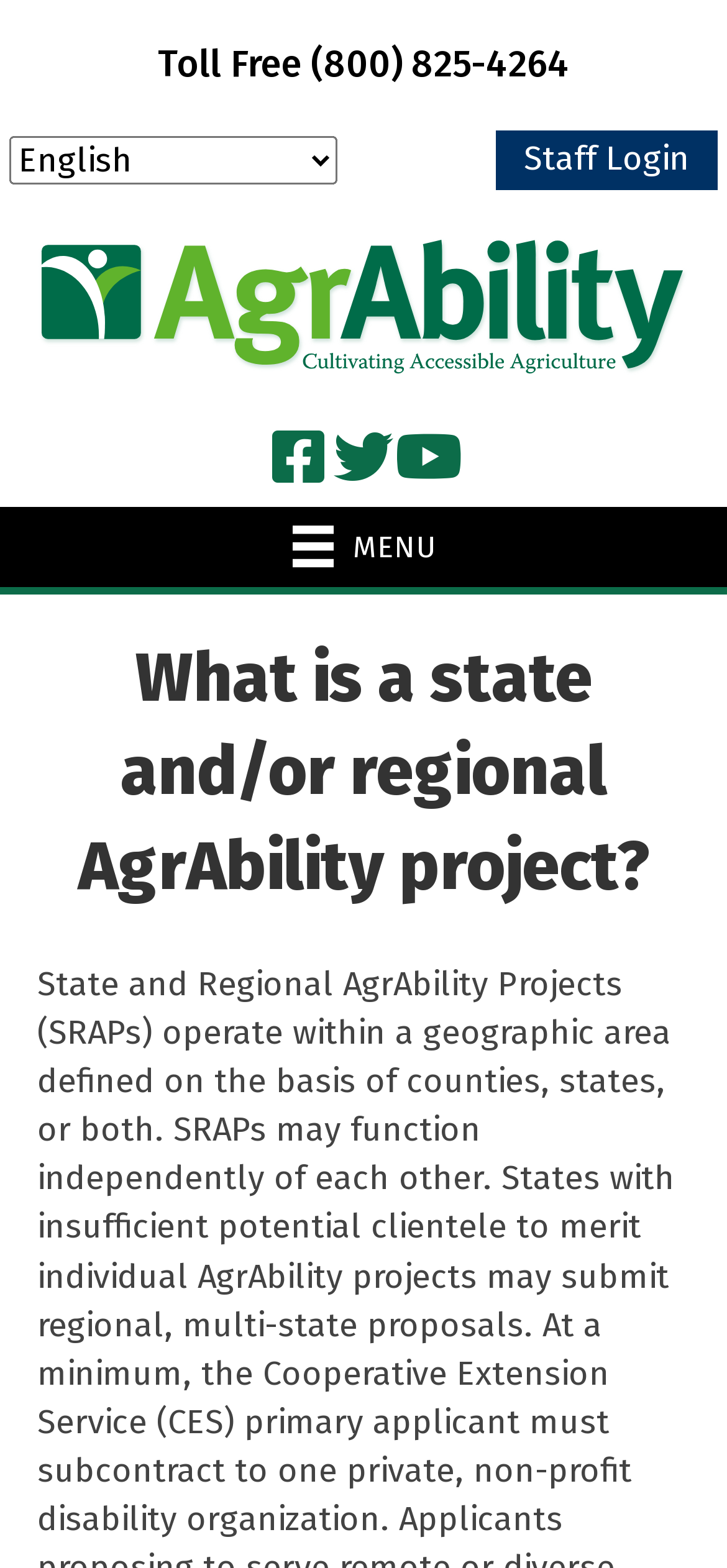Deliver a detailed narrative of the webpage's visual and textual elements.

The webpage is about the National AgrAbility Project, specifically explaining what a state and/or regional AgrAbility project is. At the top left of the page, there is a toll-free phone number, (800) 825-4264, displayed prominently. Next to it, on the same line, is a language selection combobox labeled "Select Language". On the top right, there is a "Staff Login" link.

Below the top section, there is a banner with a link to "AgraAbility: Cultivating Accessible Agriculture" accompanied by an image with the same title. This banner spans almost the entire width of the page.

Underneath the banner, there are three social media links, Facebook, Twitter, and YouTube, aligned horizontally and centered on the page. To the right of these links, there is a "Menu" button with an icon and the text "MENU" next to it.

The main content of the page starts below the menu button, with a large heading that asks the question "What is a state and/or regional AgrAbility project?" This heading takes up most of the page width.